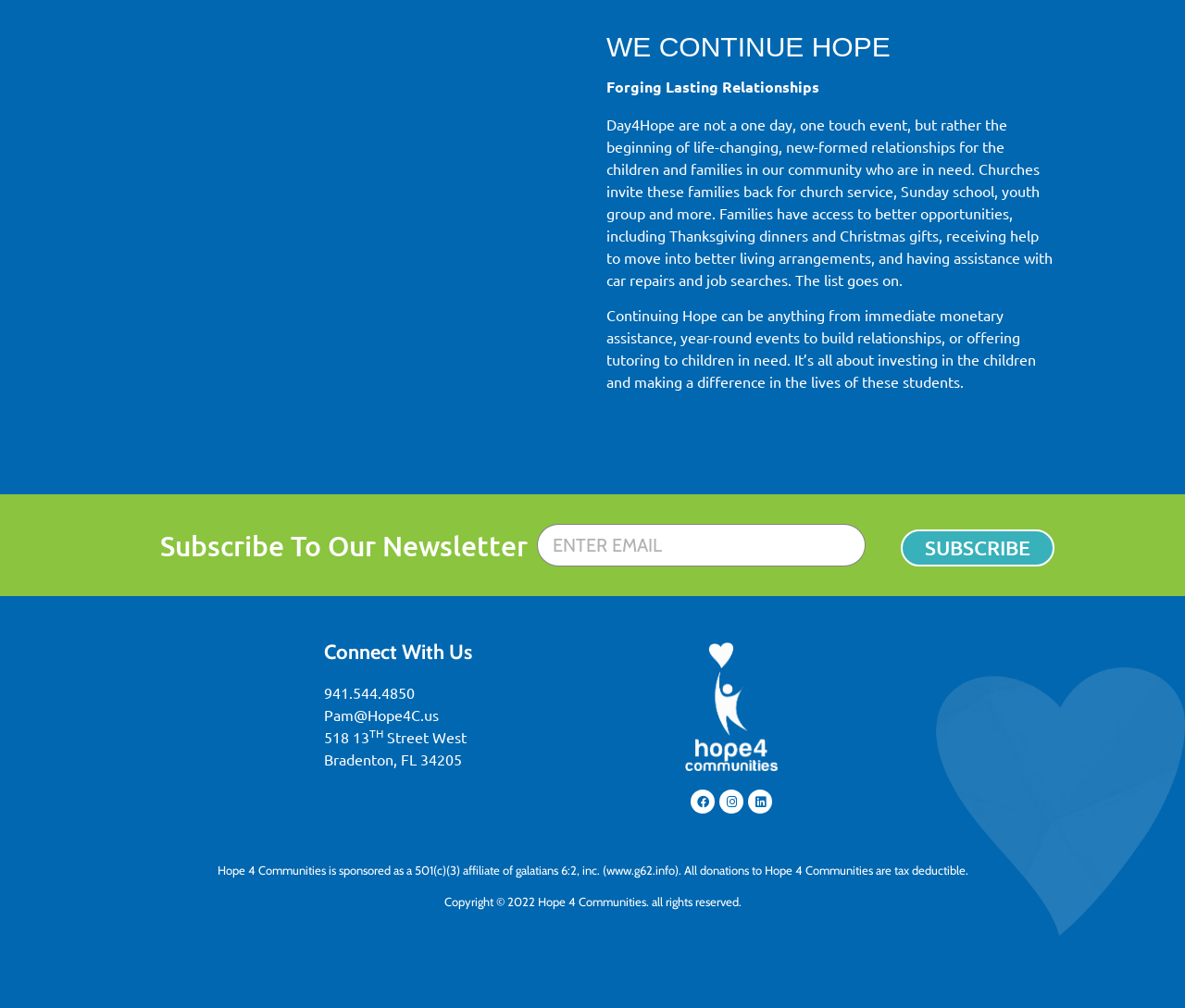Bounding box coordinates are specified in the format (top-left x, top-left y, bottom-right x, bottom-right y). All values are floating point numbers bounded between 0 and 1. Please provide the bounding box coordinate of the region this sentence describes: Linkedin

[0.631, 0.784, 0.652, 0.807]